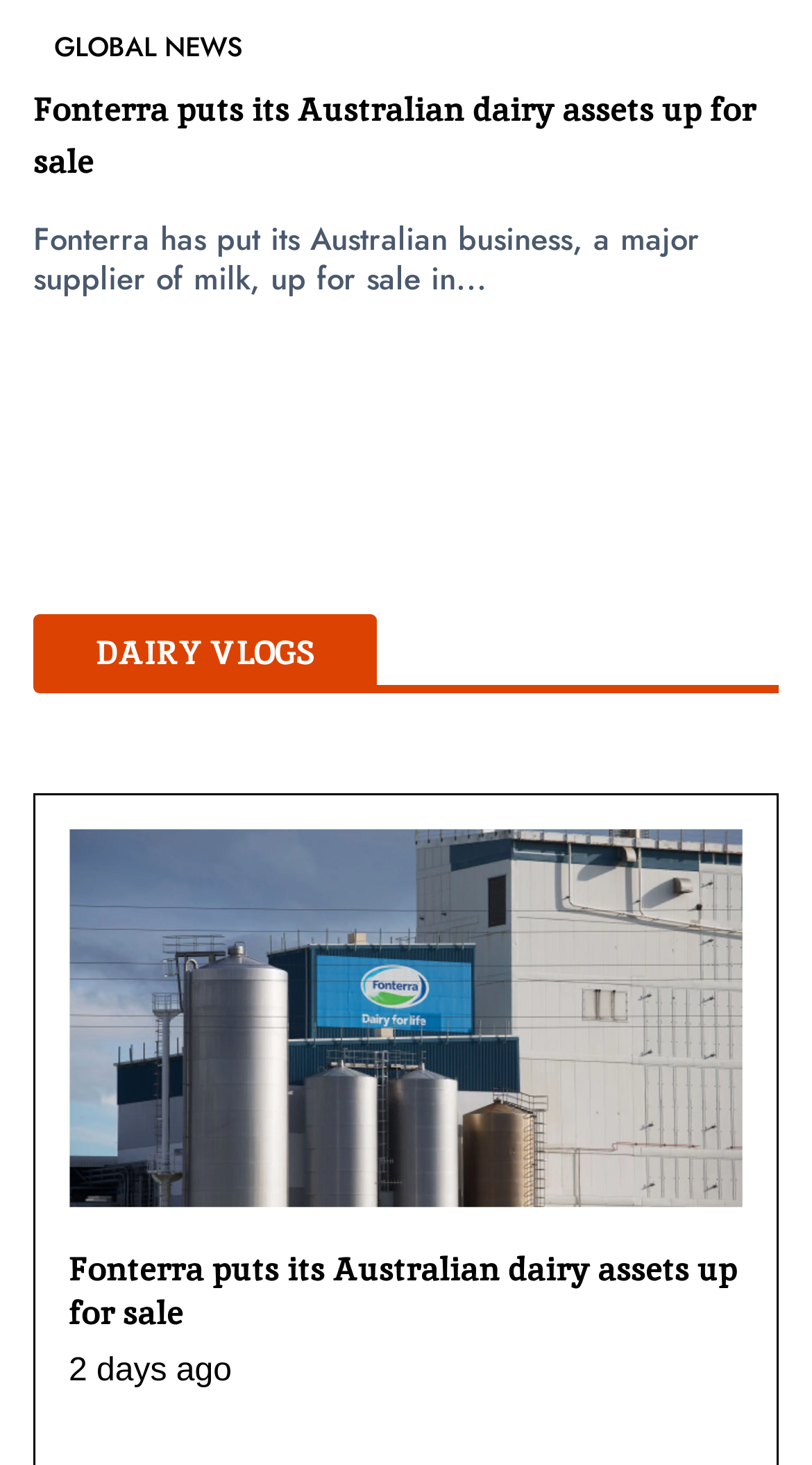Is there an image associated with the latest news?
Carefully analyze the image and provide a thorough answer to the question.

I found an image element with the same description as the latest news heading 'Fonterra puts its Australian dairy assets up for sale'. This suggests that there is an image associated with the latest news.